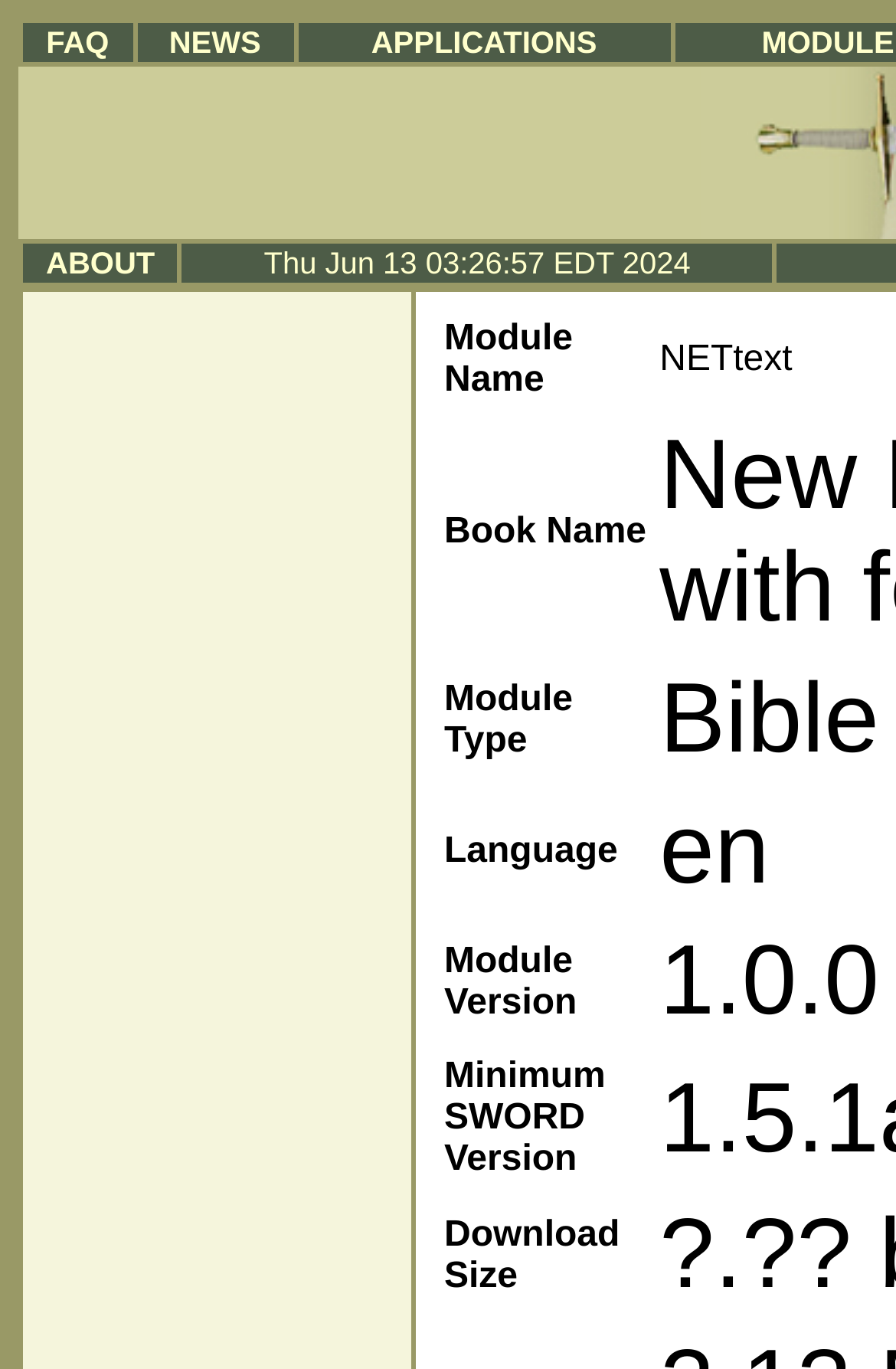Using the element description: "Applications", determine the bounding box coordinates for the specified UI element. The coordinates should be four float numbers between 0 and 1, [left, top, right, bottom].

[0.414, 0.018, 0.666, 0.044]